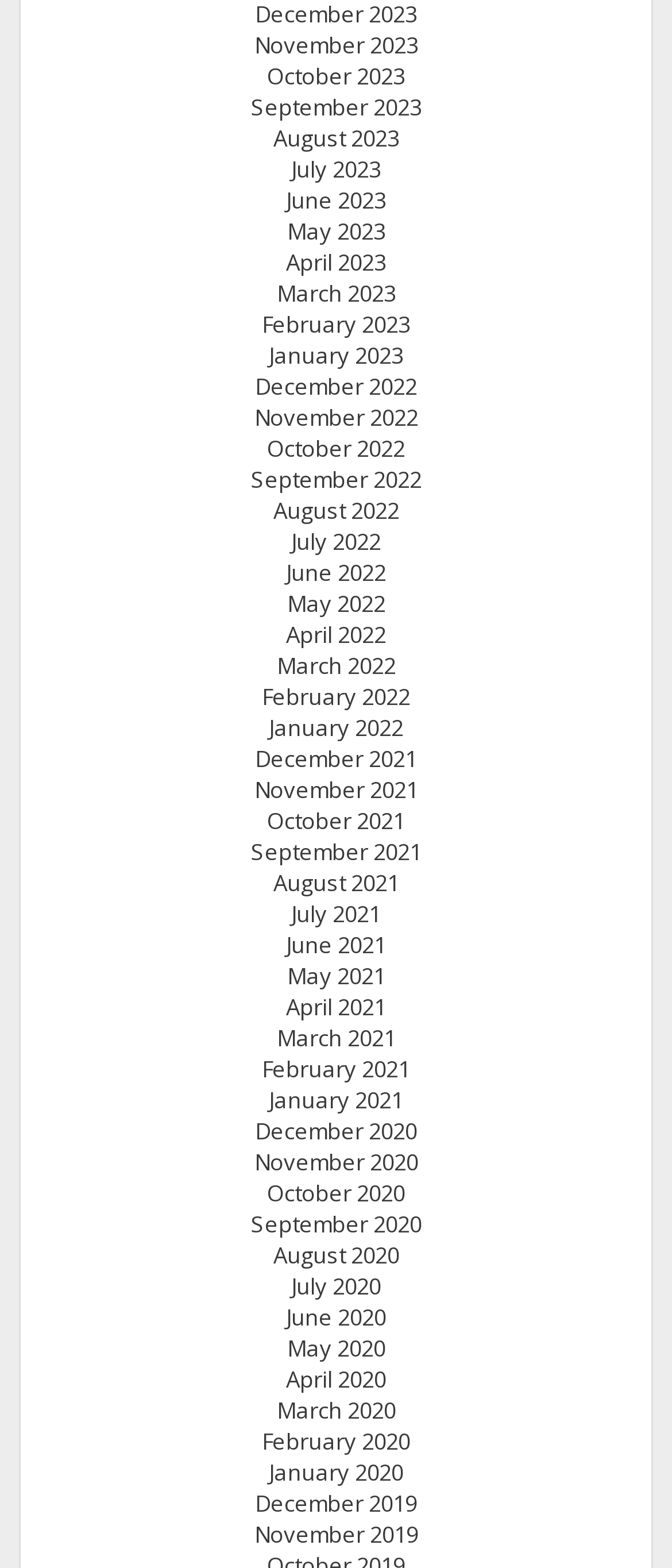Are the months listed in chronological order?
Refer to the image and respond with a one-word or short-phrase answer.

No